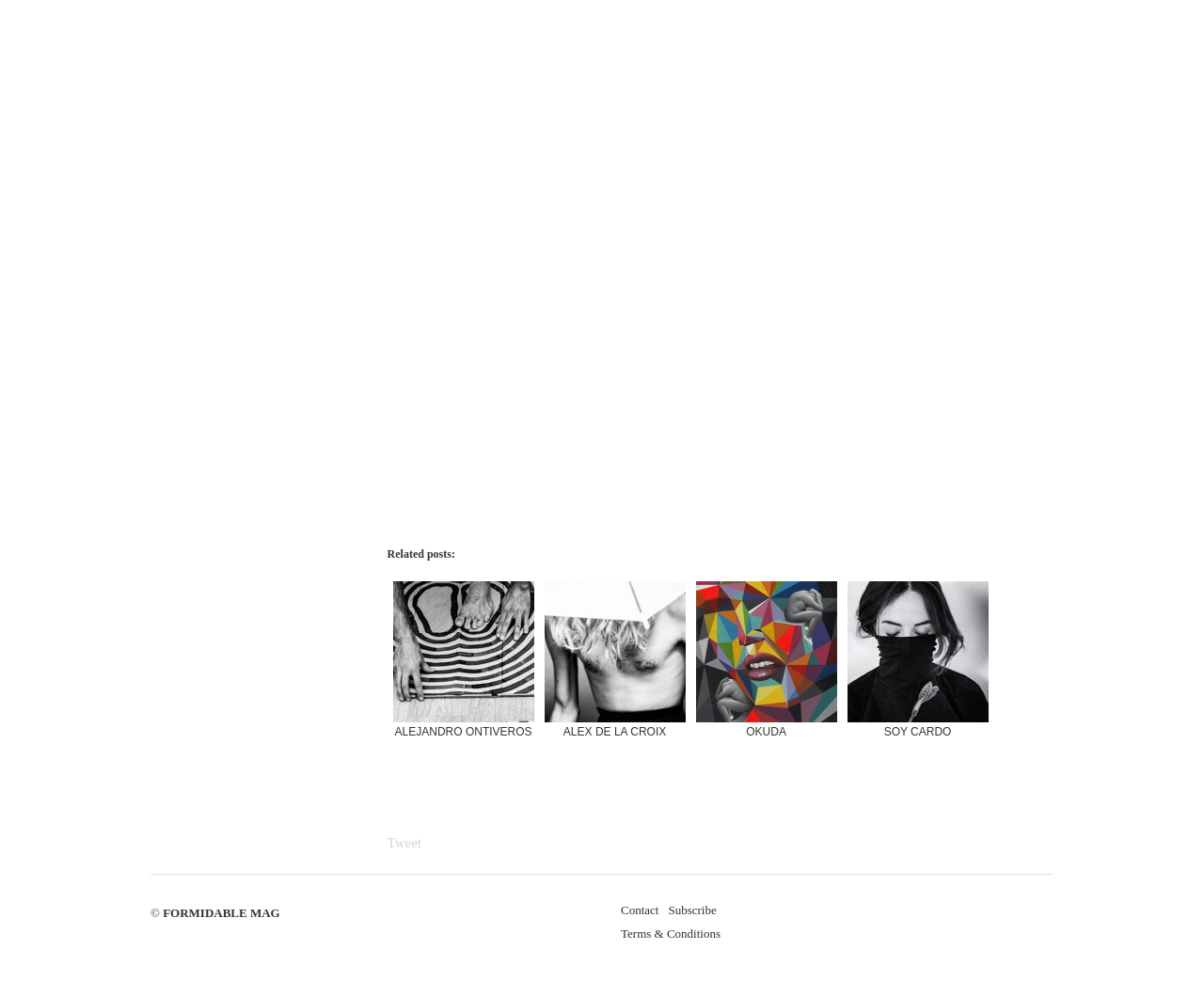Please provide a brief answer to the question using only one word or phrase: 
How many links are present in the footer section?

4